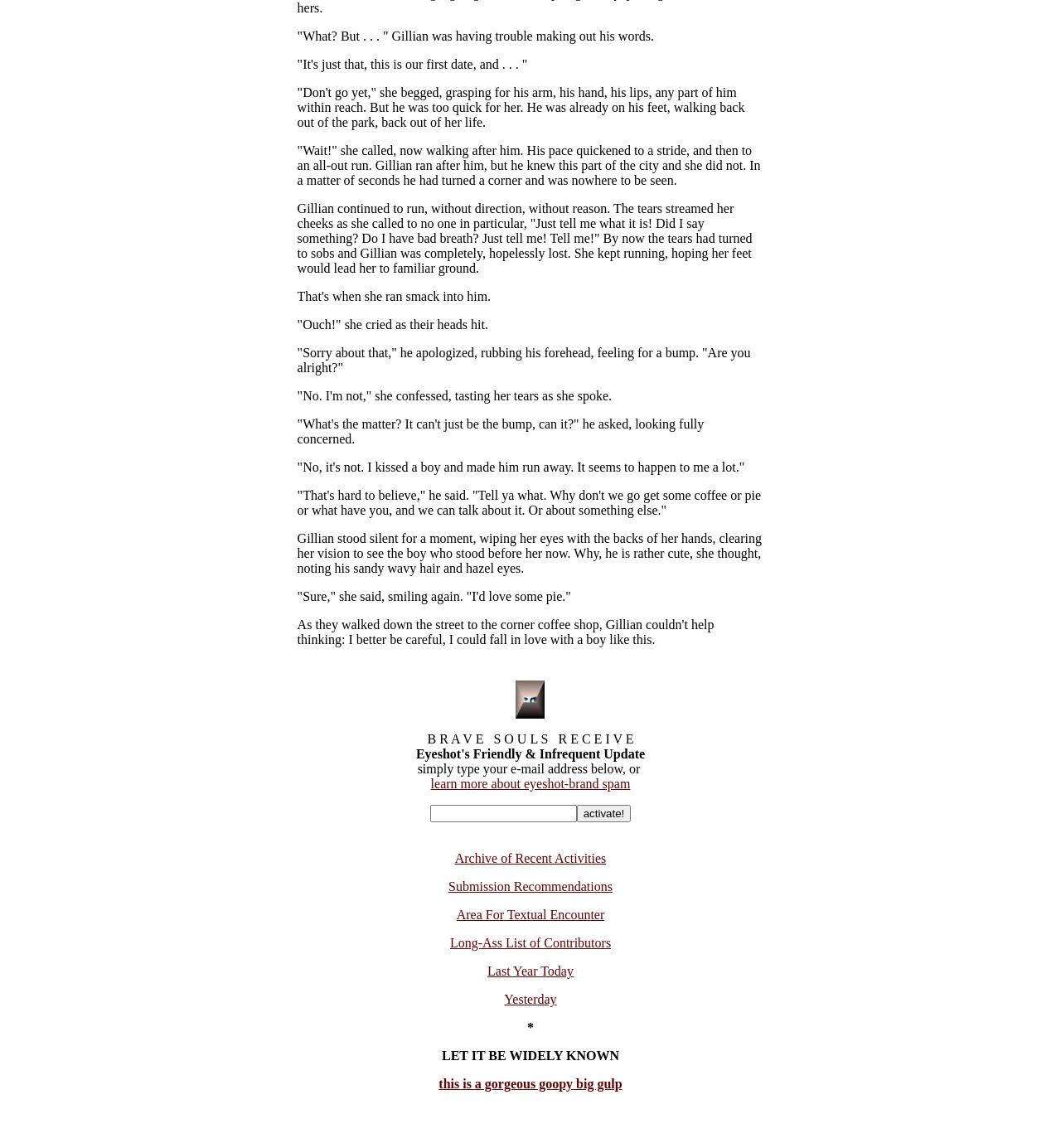How many links are there below the LayoutTable element? Look at the image and give a one-word or short phrase answer.

6